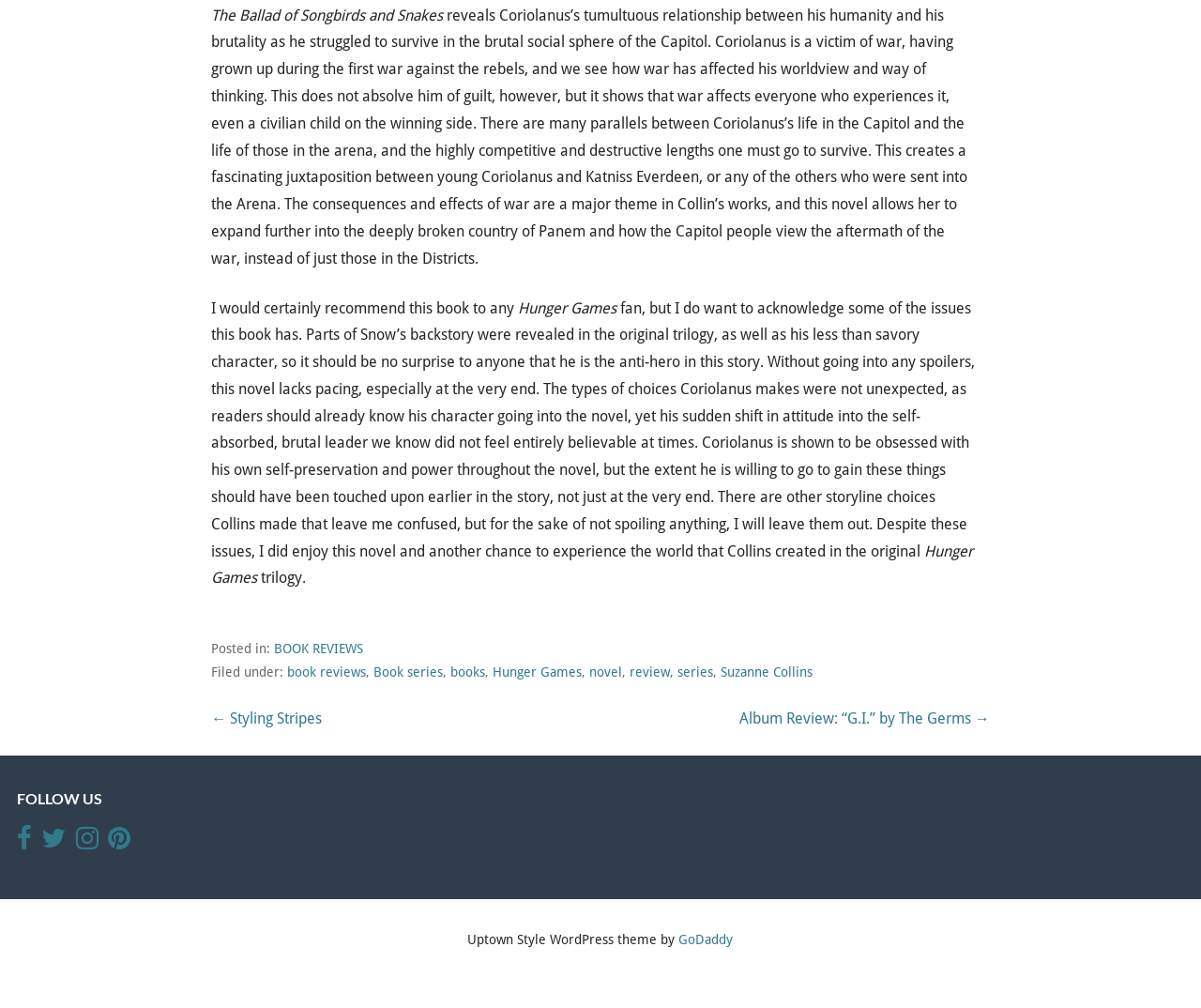Given the element description Book series, predict the bounding box coordinates for the UI element in the webpage screenshot. The format should be (top-left x, top-left y, bottom-right x, bottom-right y), and the values should be between 0 and 1.

[0.311, 0.659, 0.369, 0.674]